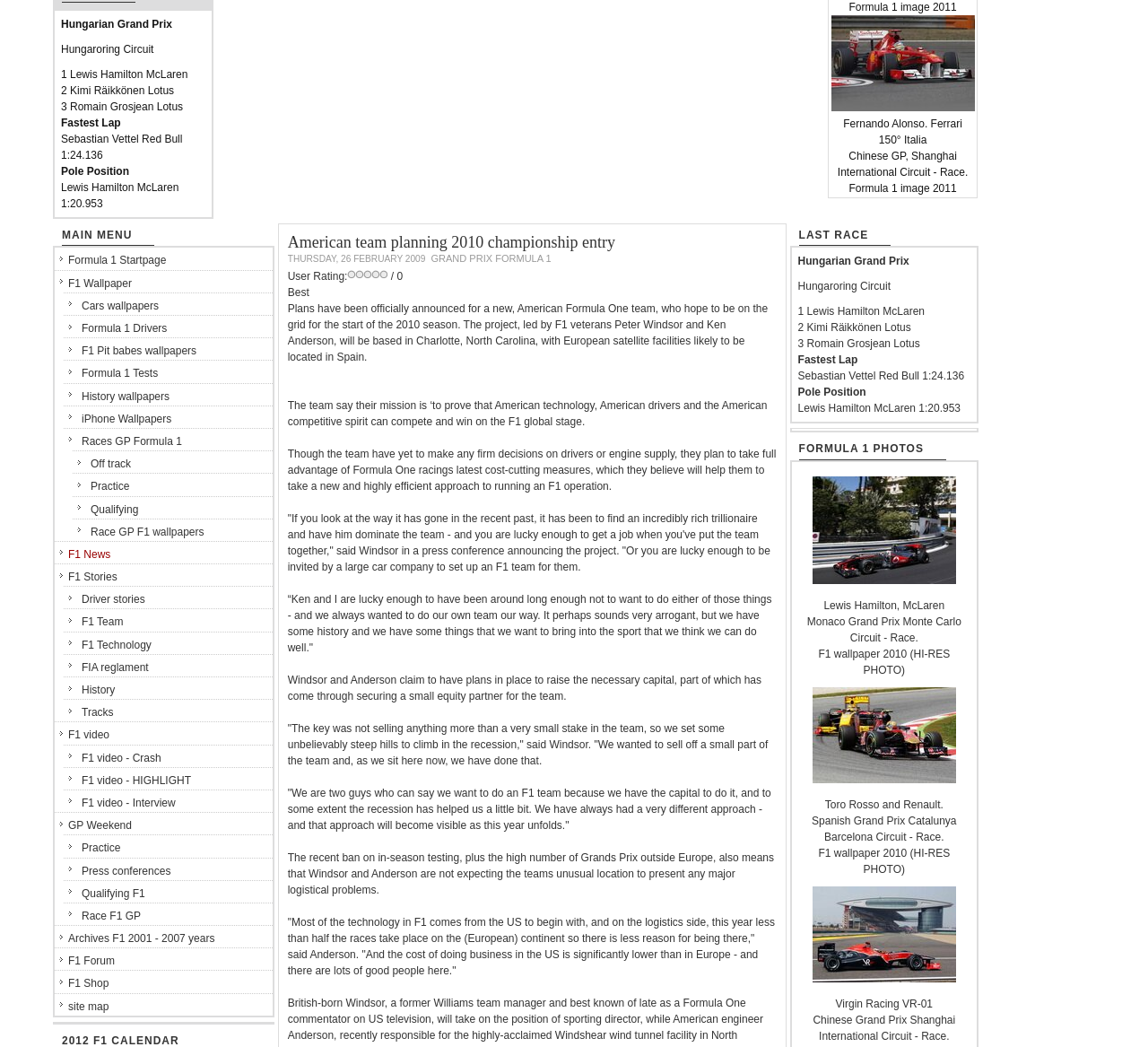Bounding box coordinates are to be given in the format (top-left x, top-left y, bottom-right x, bottom-right y). All values must be floating point numbers between 0 and 1. Provide the bounding box coordinate for the UI element described as: About

None